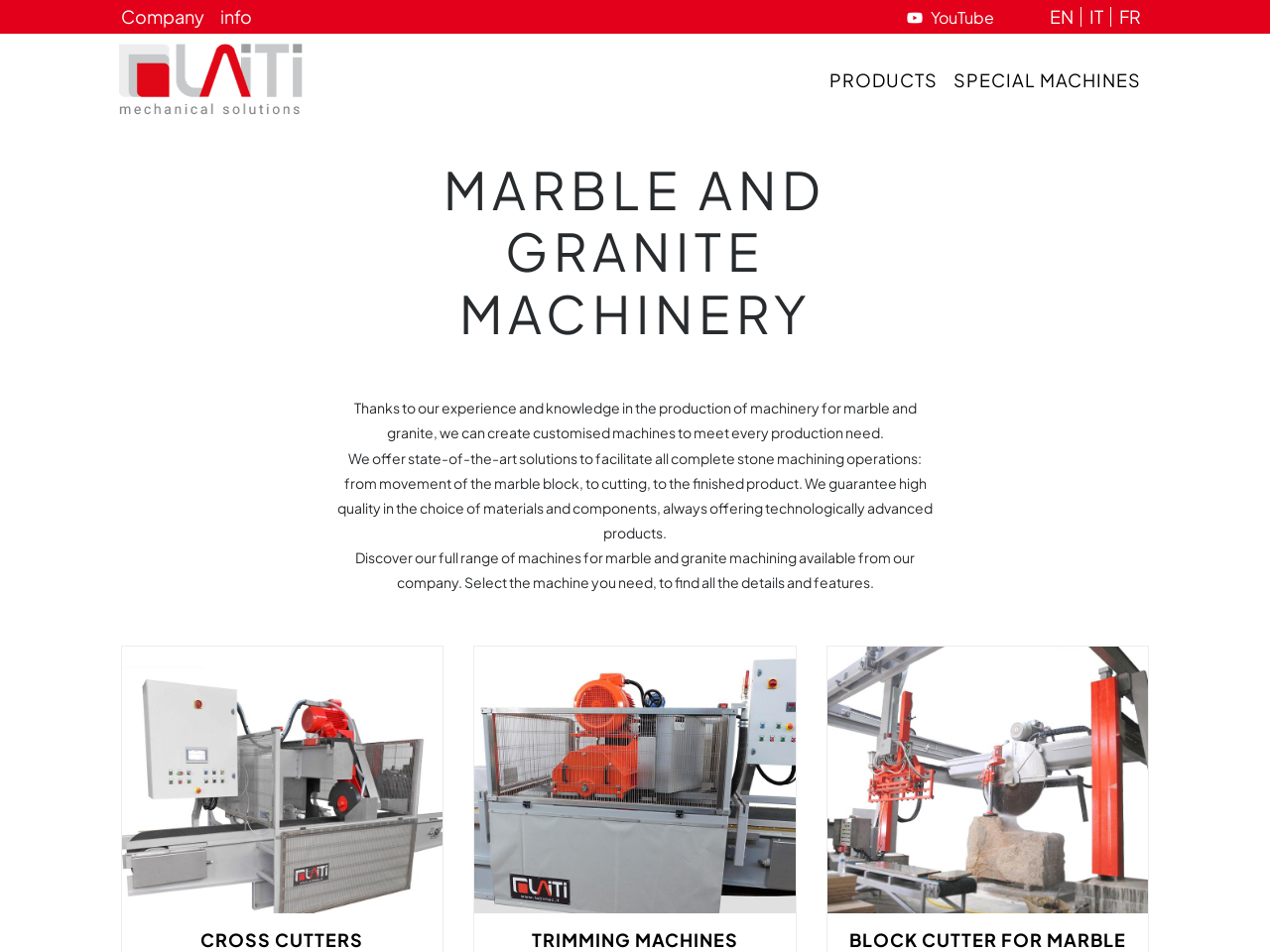Identify the coordinates of the bounding box for the element described below: "Special Machines". Return the coordinates as four float numbers between 0 and 1: [left, top, right, bottom].

[0.751, 0.067, 0.899, 0.102]